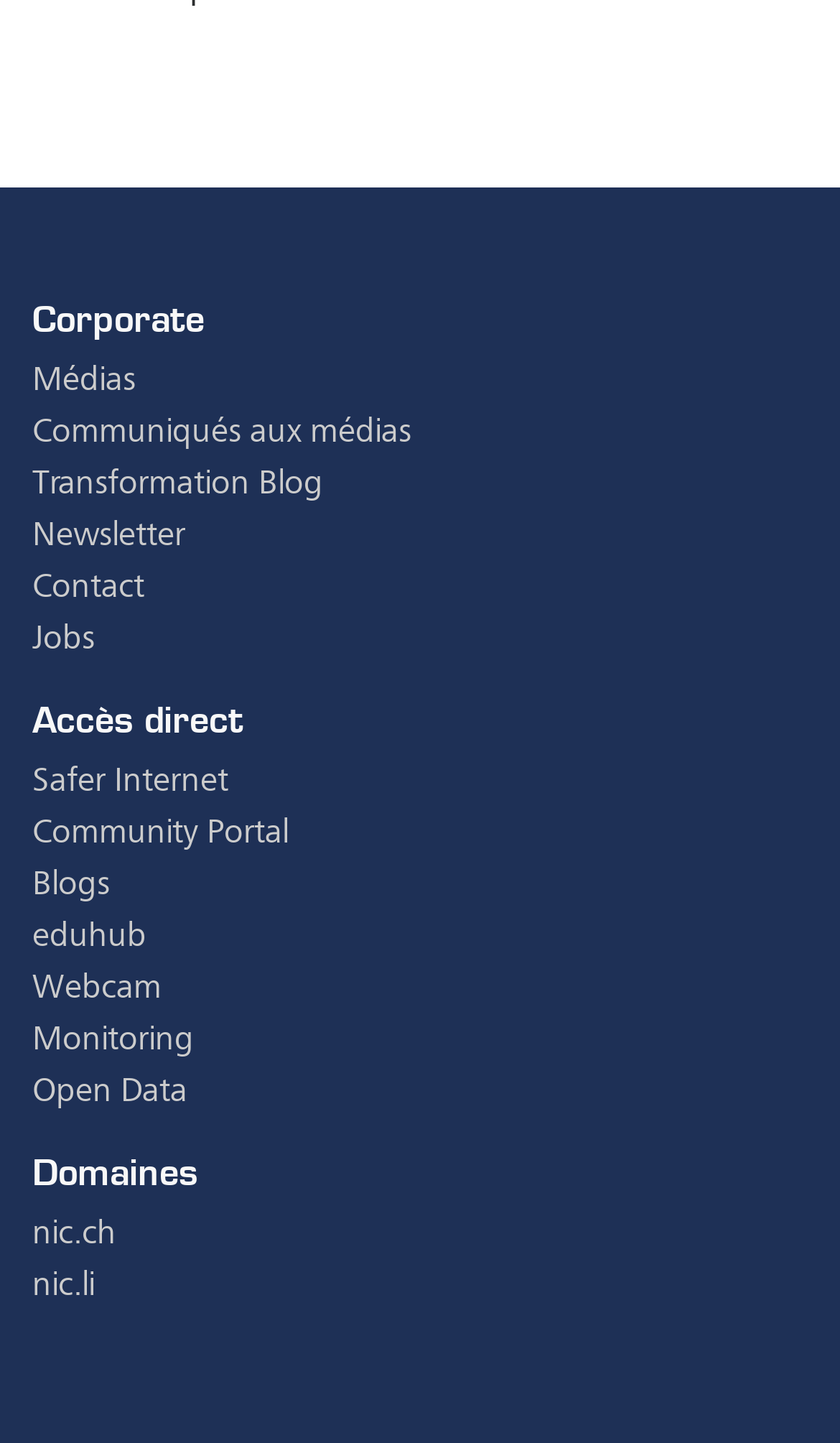Please specify the coordinates of the bounding box for the element that should be clicked to carry out this instruction: "Explore the Community Portal". The coordinates must be four float numbers between 0 and 1, formatted as [left, top, right, bottom].

[0.038, 0.562, 0.344, 0.589]